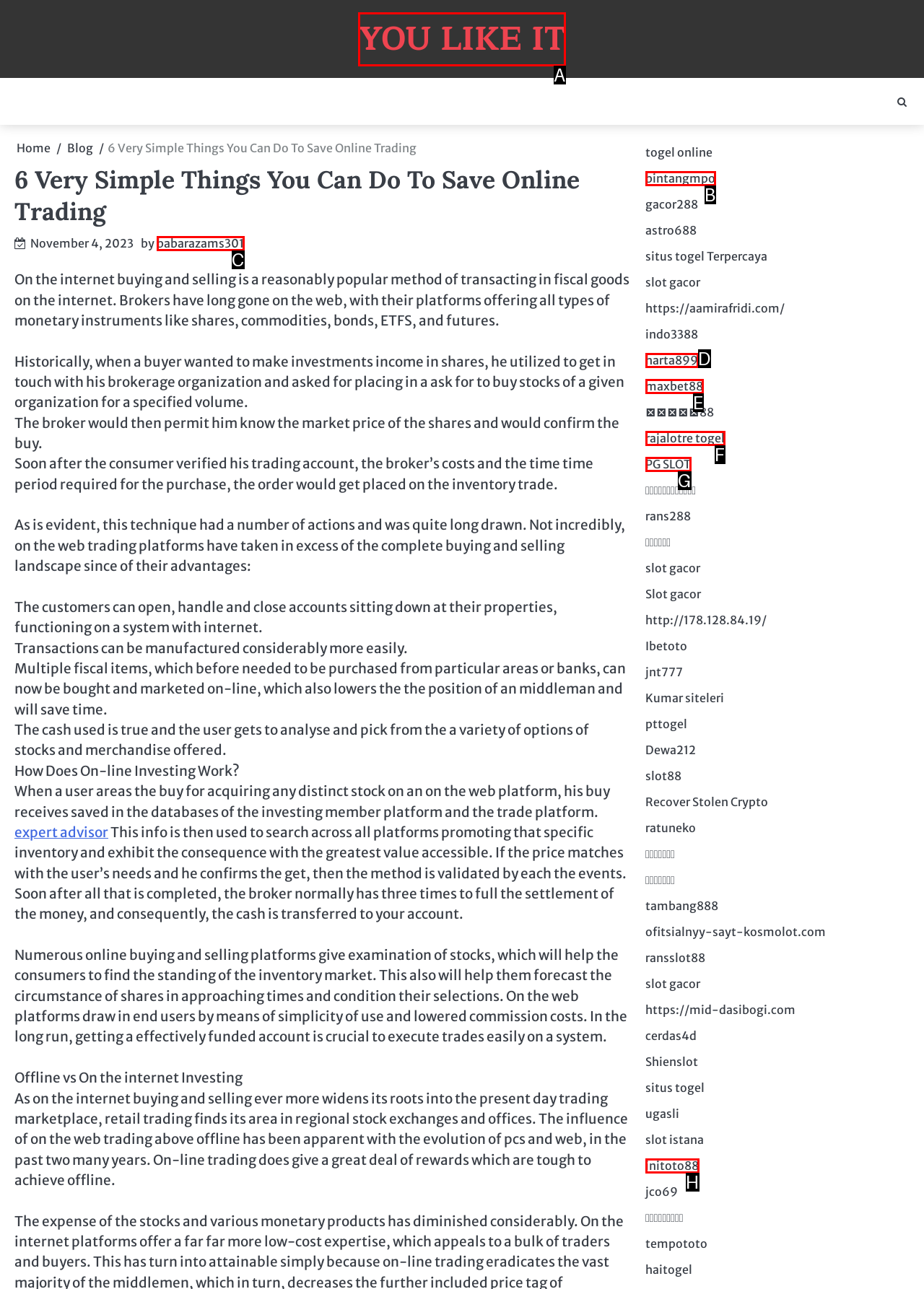Determine which HTML element to click on in order to complete the action: Click on the 'YOU LIKE IT' link.
Reply with the letter of the selected option.

A